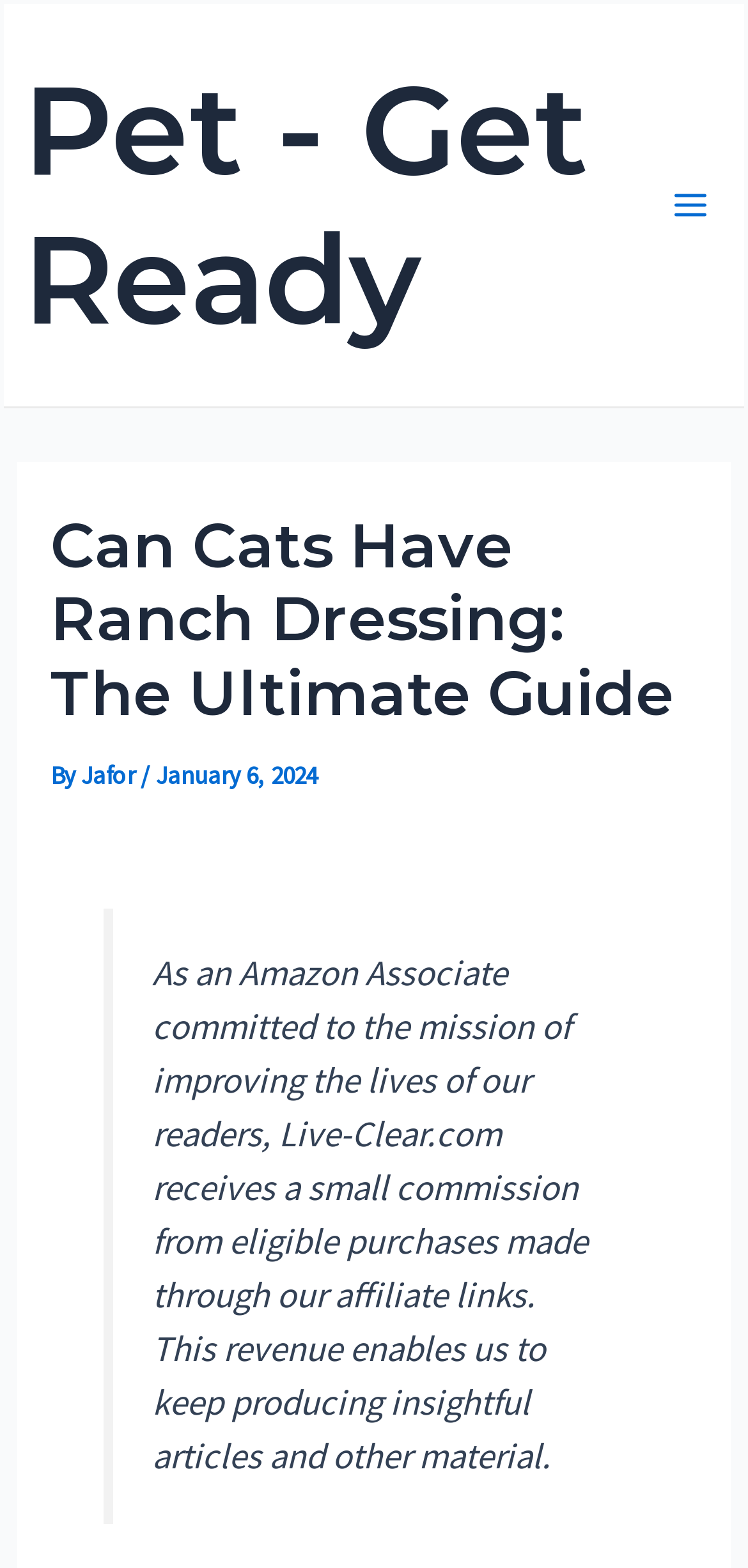What is the name of the website?
Refer to the image and give a detailed answer to the query.

The name of the website can be found by reading the blockquote section of the webpage, which mentions 'Live-Clear.com'.